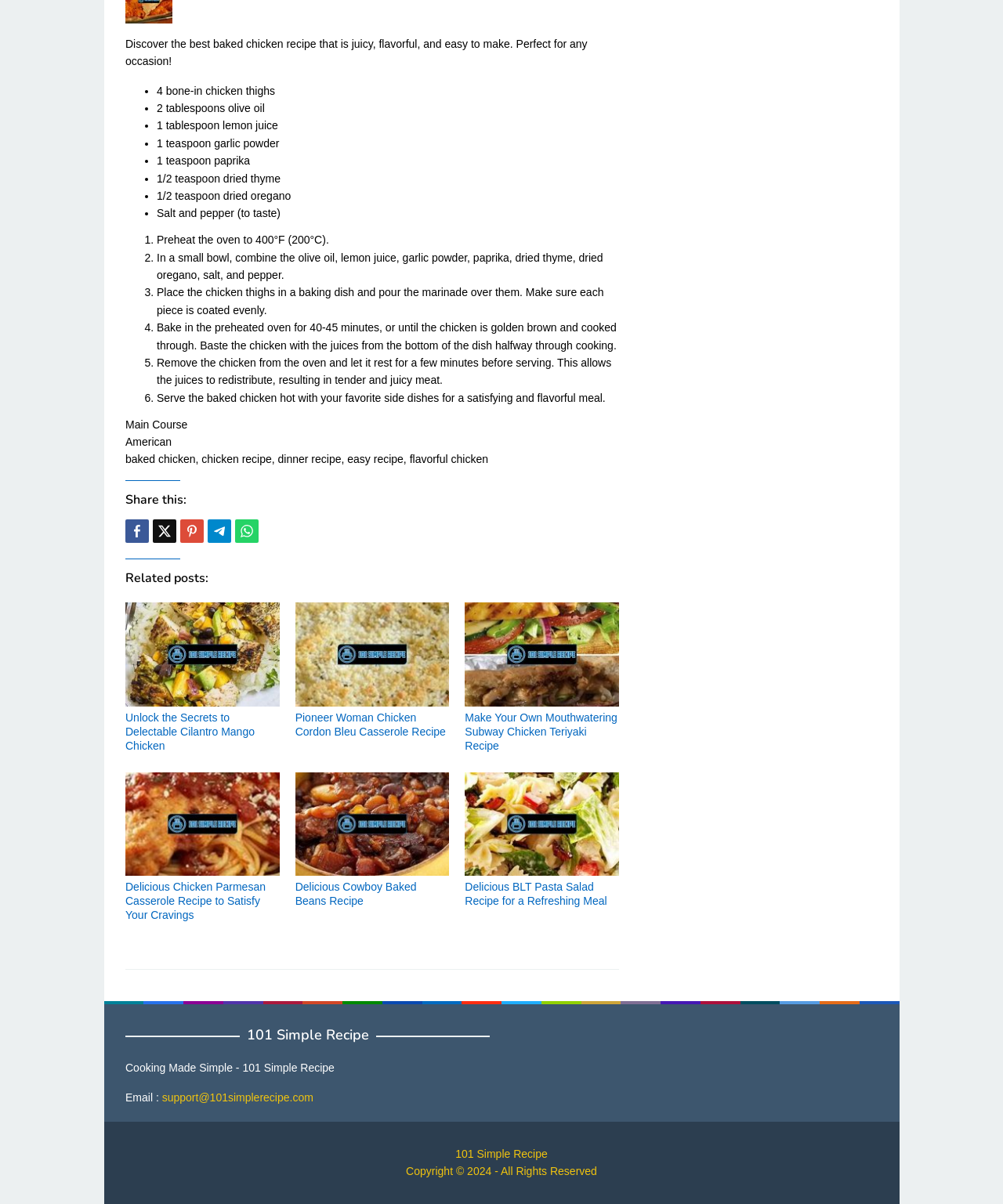Please identify the bounding box coordinates of the area I need to click to accomplish the following instruction: "Pin this".

[0.18, 0.432, 0.203, 0.451]